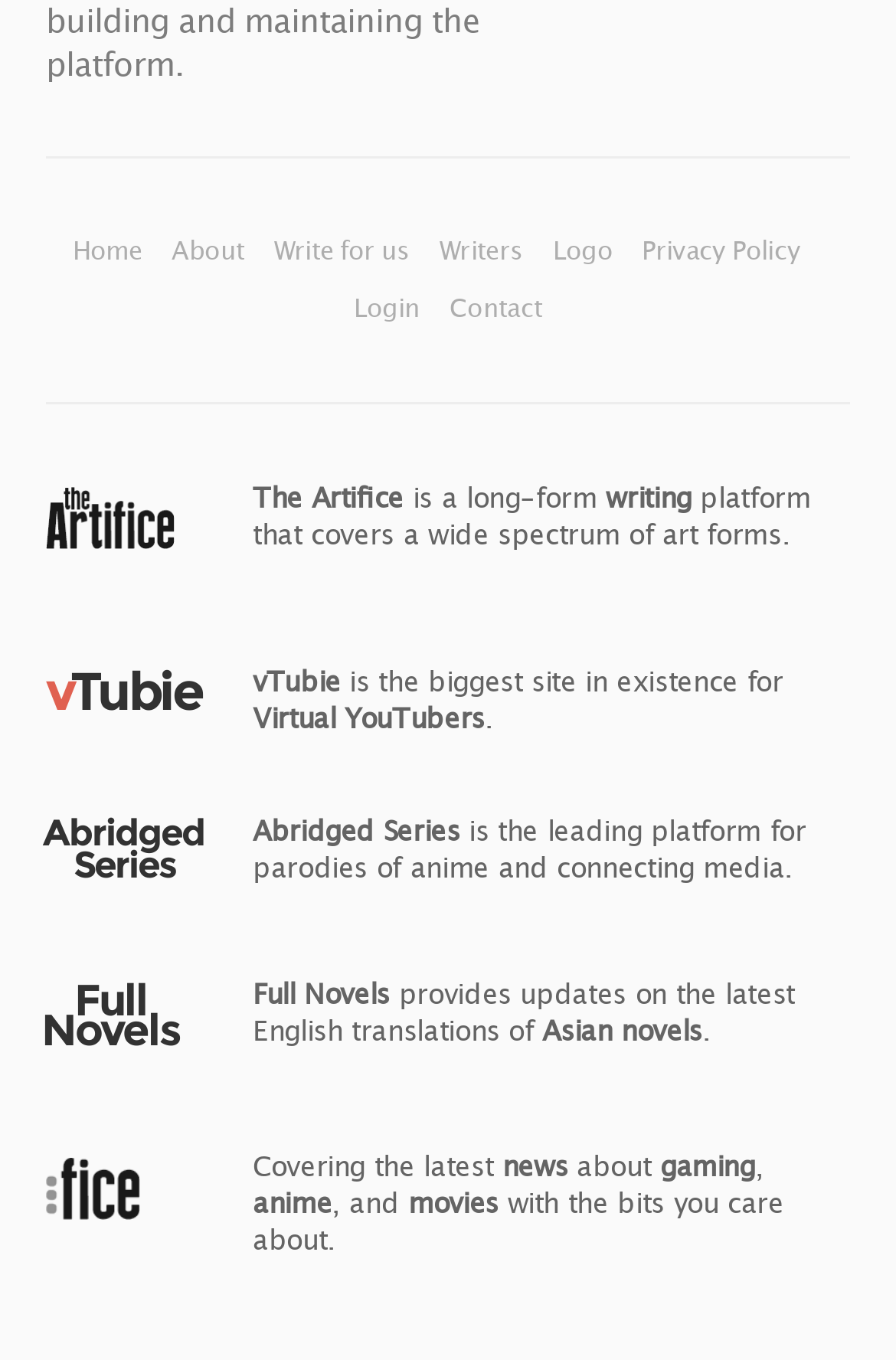What is the name of the platform that covers a wide spectrum of art forms?
Based on the visual information, provide a detailed and comprehensive answer.

I found the answer by looking at the link with the text 'The Artifice' and its adjacent static text 'is a long-form writing platform that covers a wide spectrum of art forms.'